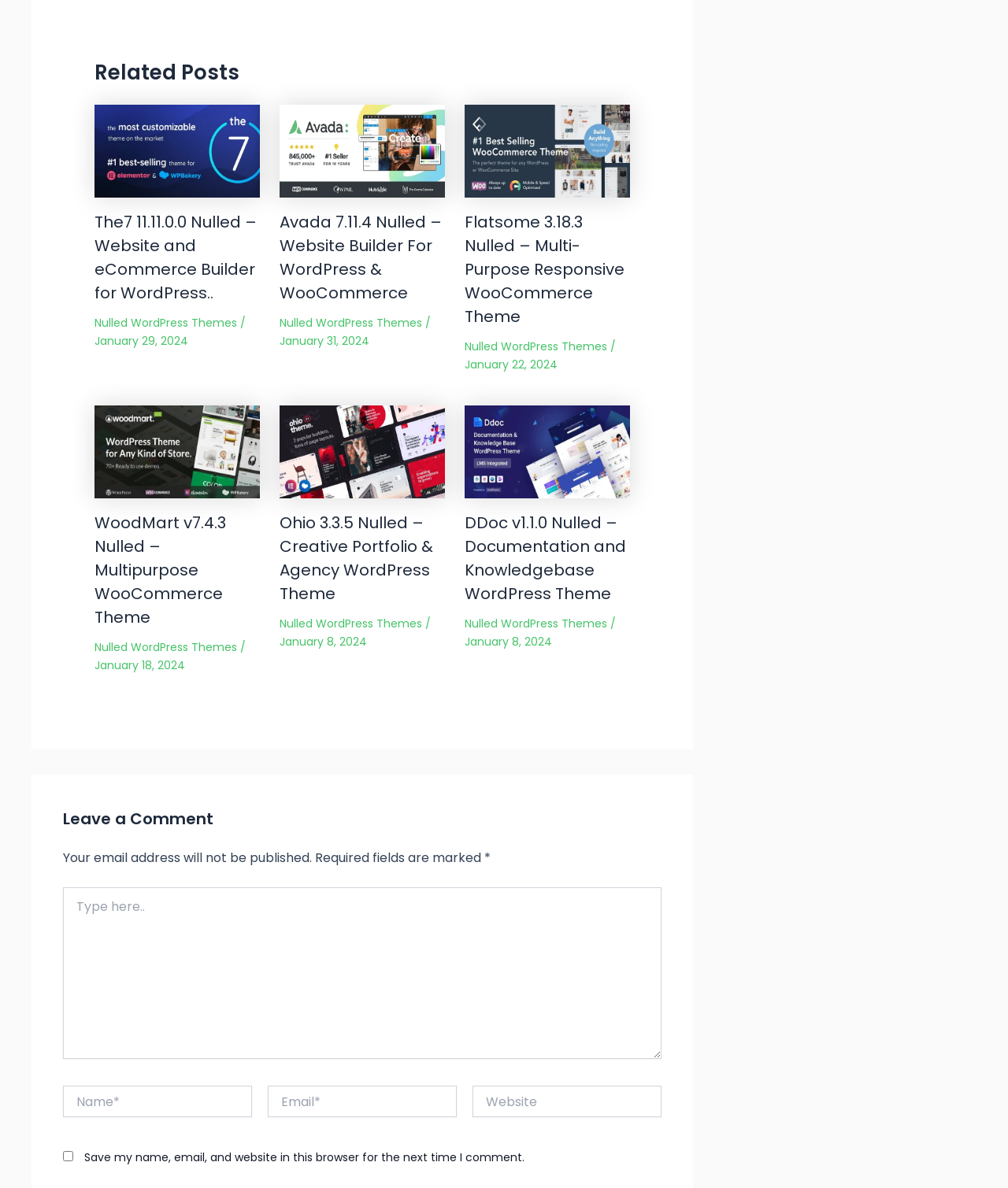Please study the image and answer the question comprehensively:
What is the theme of the first related post?

I looked at the first related post and found that the theme is The7, which is mentioned in the heading and link of the post.